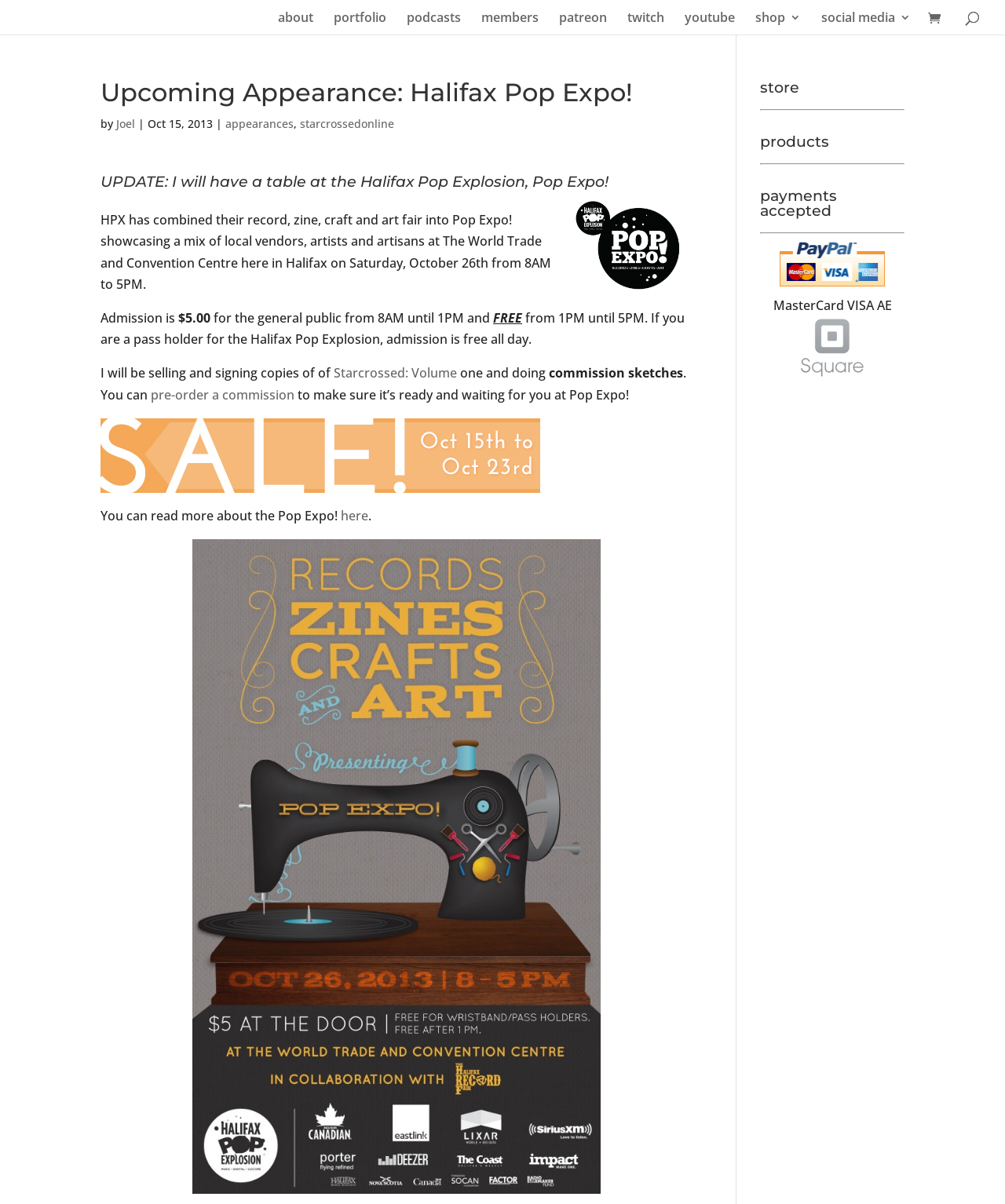Find the bounding box coordinates of the clickable area required to complete the following action: "find us".

None